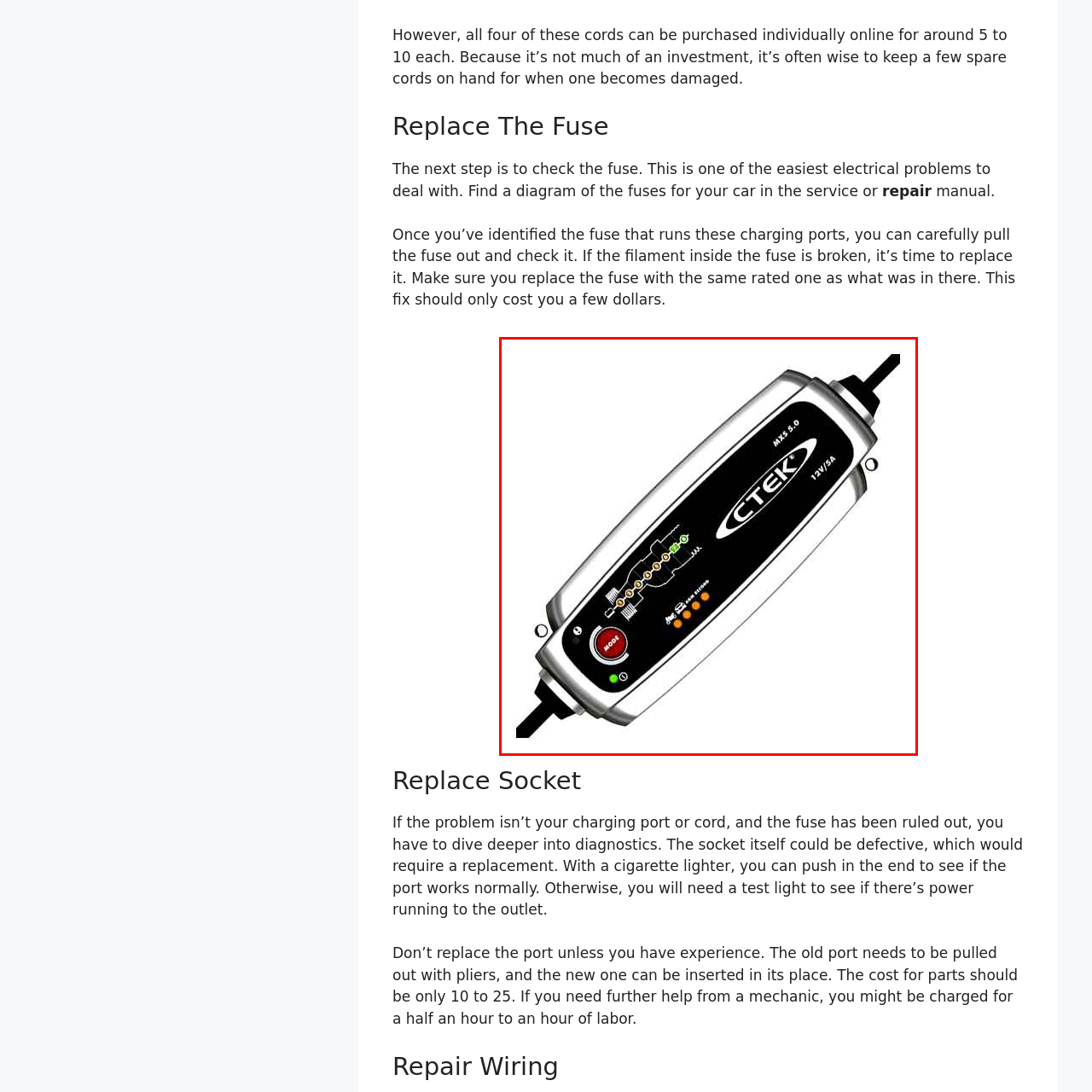Create a detailed description of the image enclosed by the red bounding box.

This image showcases the CTEK MXS 5.0 battery charger, designed for efficient and safe charging of 12V batteries. The sleek design features multiple LEDs that indicate the charging mode and status, ensuring users can easily monitor the battery health during the charging process. The charger is recognized for its advanced technology, which helps maintain optimal battery life while preventing overcharging. It is an essential tool for those looking to enhance their vehicle's performance, particularly when troubleshooting common issues such as damaged cords or fuse replacements as outlined in the previous sections. The versatility of this charger makes it a valuable addition for any car maintenance enthusiast.